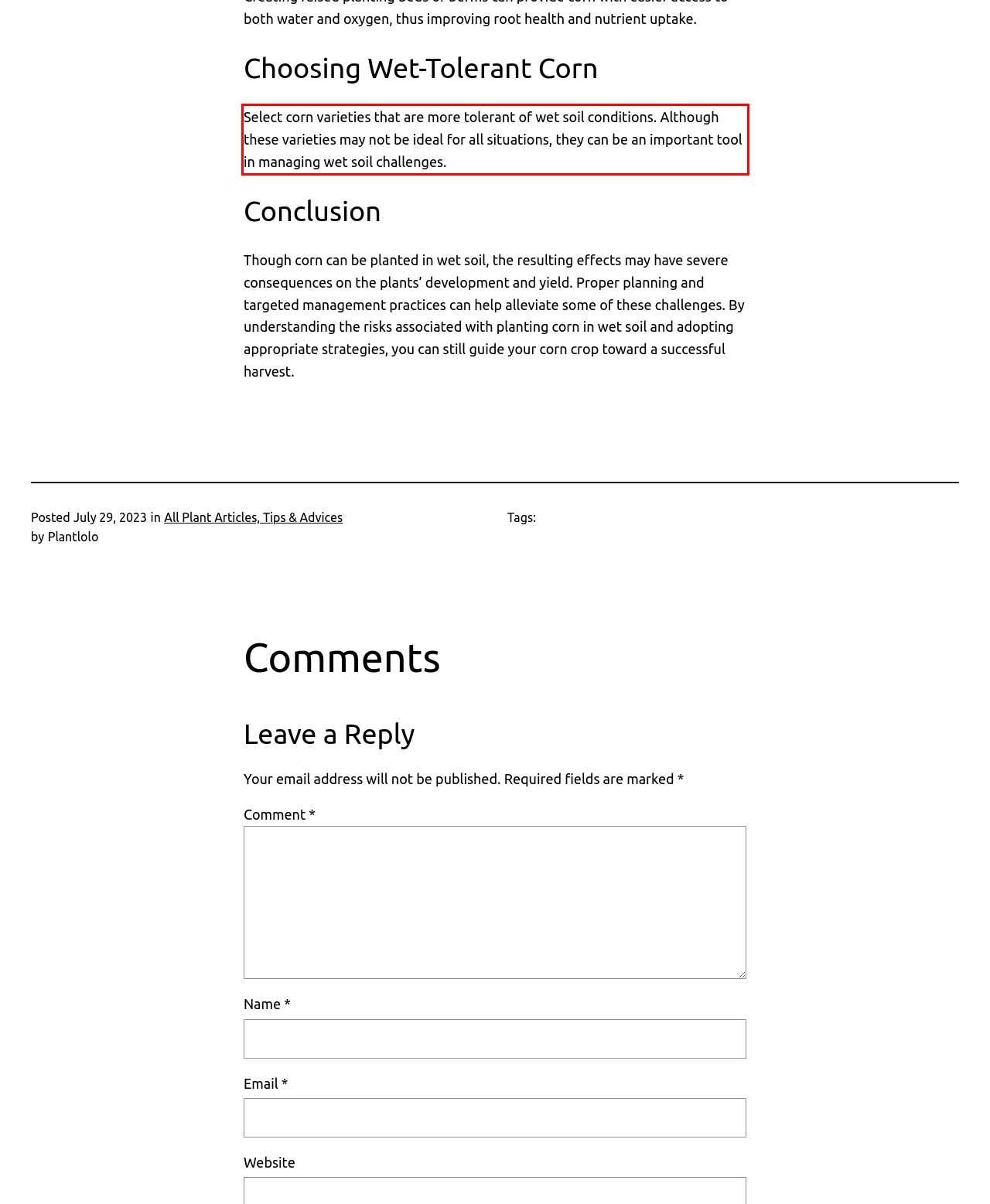Identify the red bounding box in the webpage screenshot and perform OCR to generate the text content enclosed.

Select corn varieties that are more tolerant of wet soil conditions. Although these varieties may not be ideal for all situations, they can be an important tool in managing wet soil challenges.